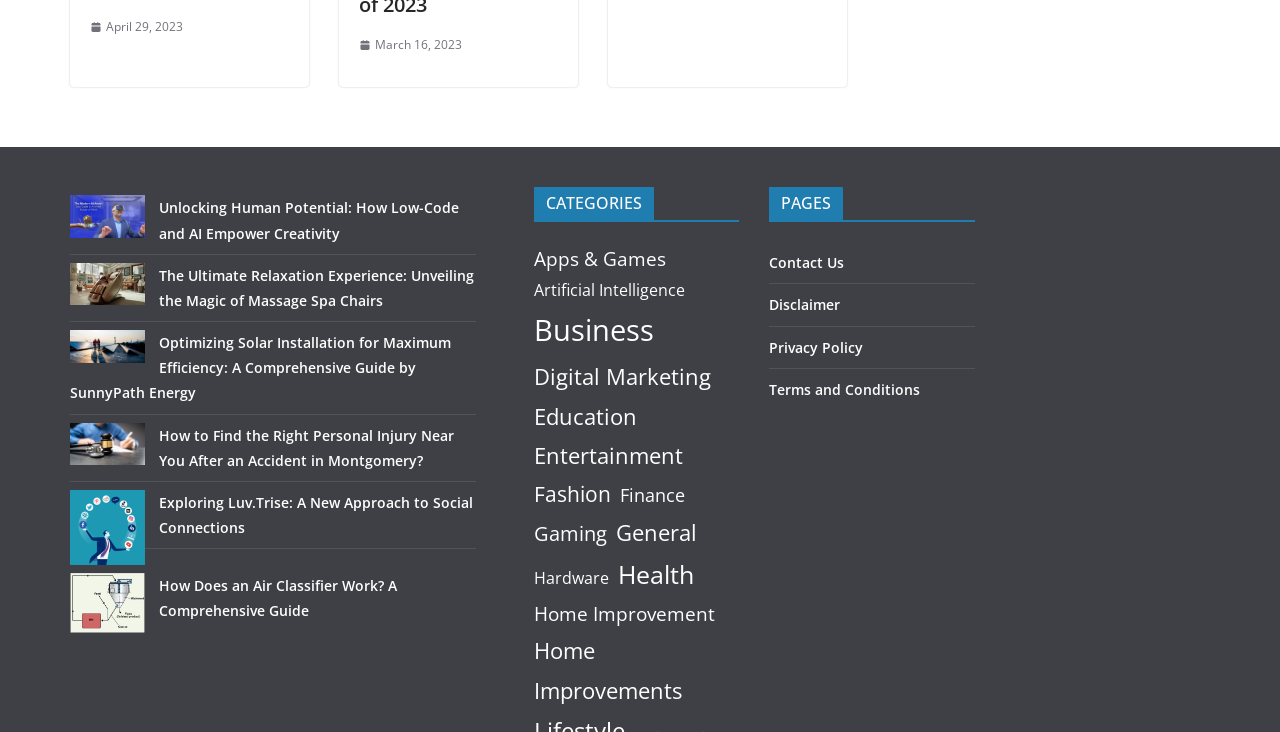What is the topic of the third link in the first section?
Examine the webpage screenshot and provide an in-depth answer to the question.

I found the first section on the webpage, which has multiple links. I counted the links and found the third link, which has the text 'The Ultimate Relaxation Experience: Unveiling the Magic of Massage Spa Chairs'. So, I concluded that the topic of the third link is Massage Spa Chairs.